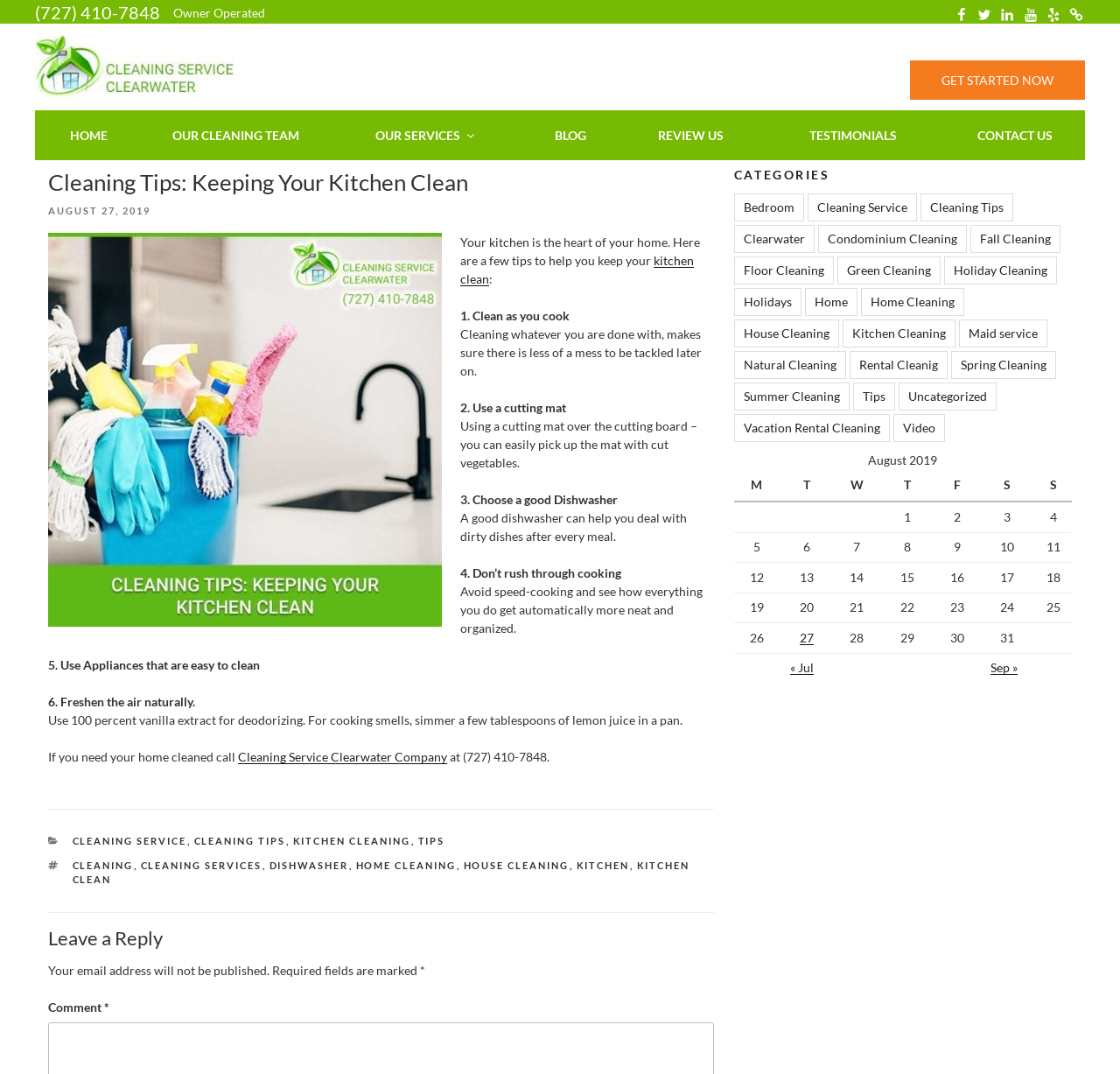Respond with a single word or phrase for the following question: 
What is the phone number to call for cleaning services?

(727) 410-7848